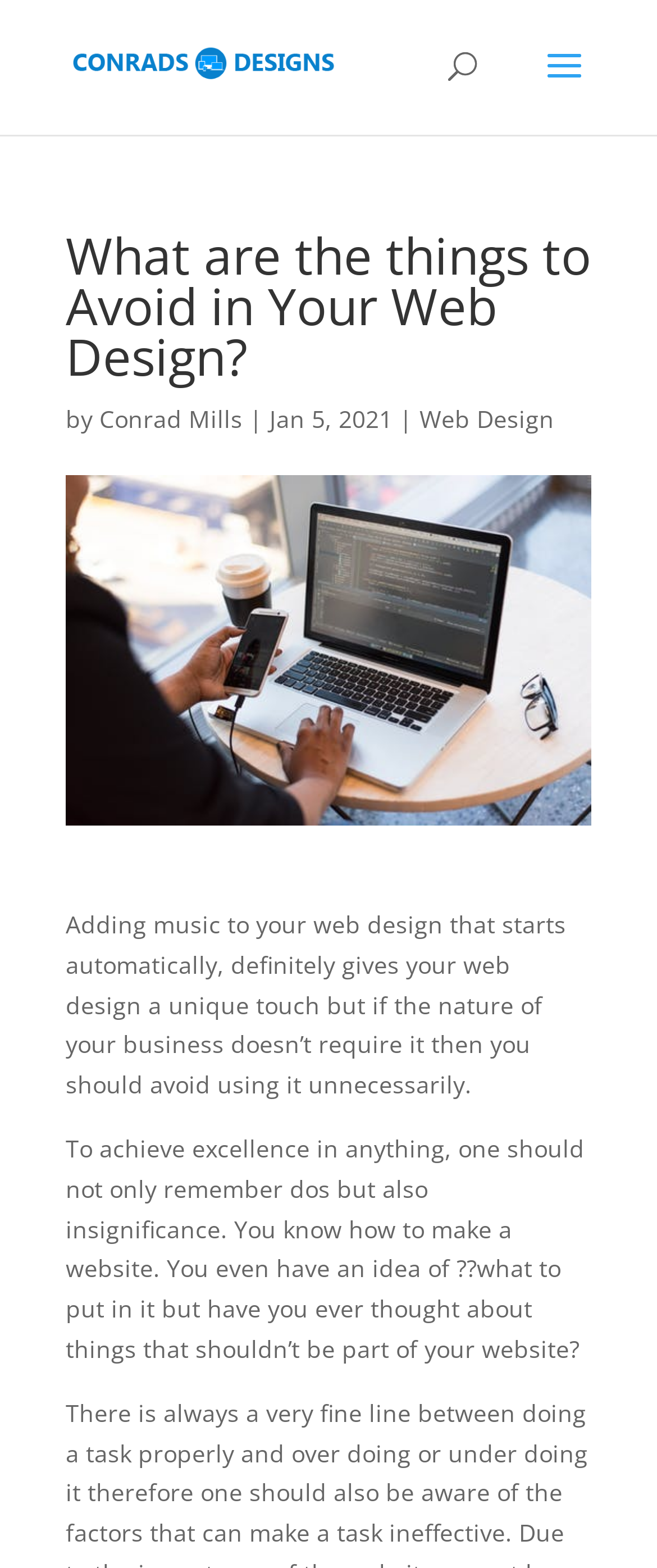What is the date of the article?
Using the picture, provide a one-word or short phrase answer.

Jan 5, 2021